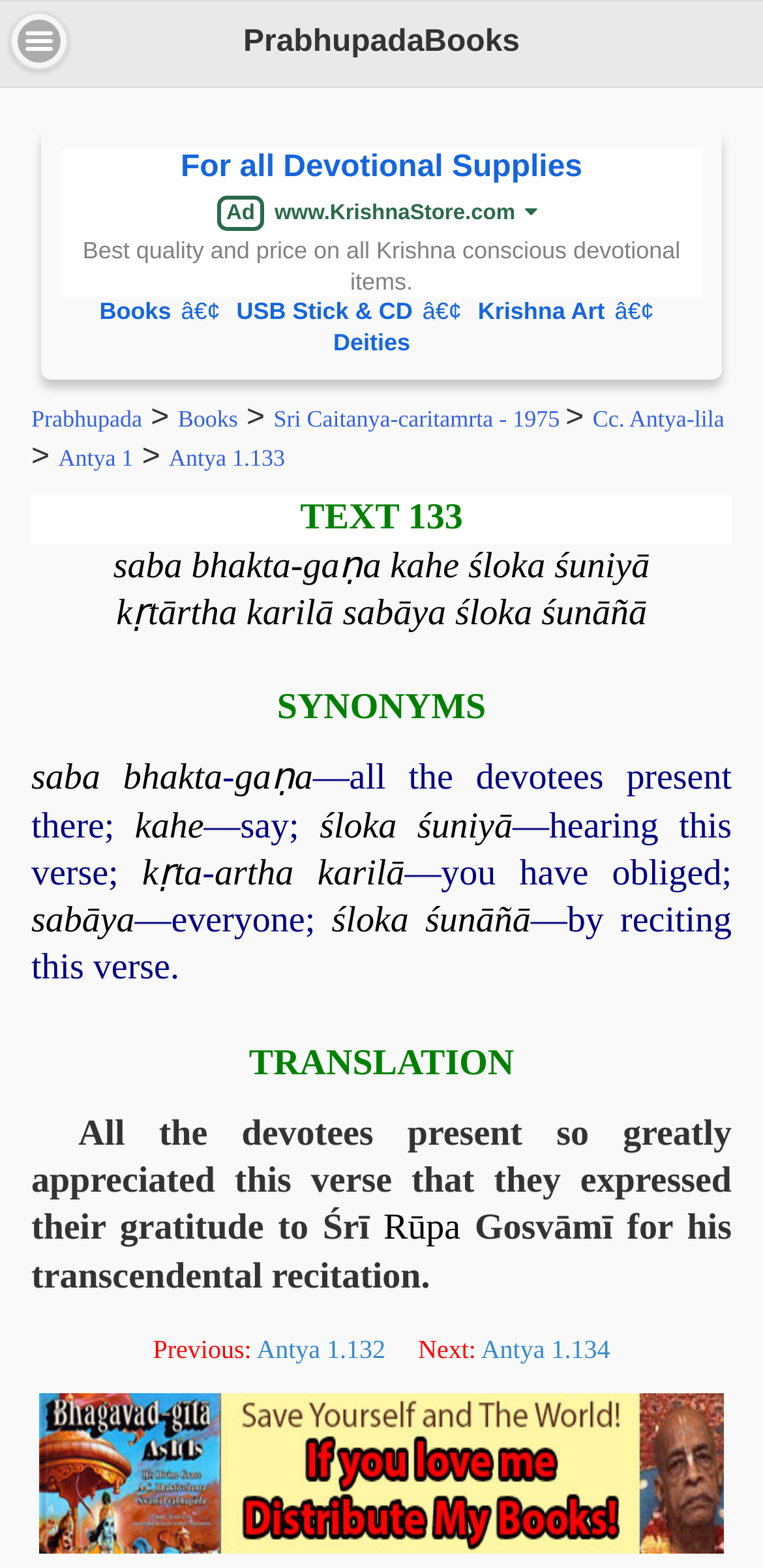Identify the bounding box coordinates of the area that should be clicked in order to complete the given instruction: "Visit the 'Krishna Art' page". The bounding box coordinates should be four float numbers between 0 and 1, i.e., [left, top, right, bottom].

[0.626, 0.19, 0.793, 0.208]